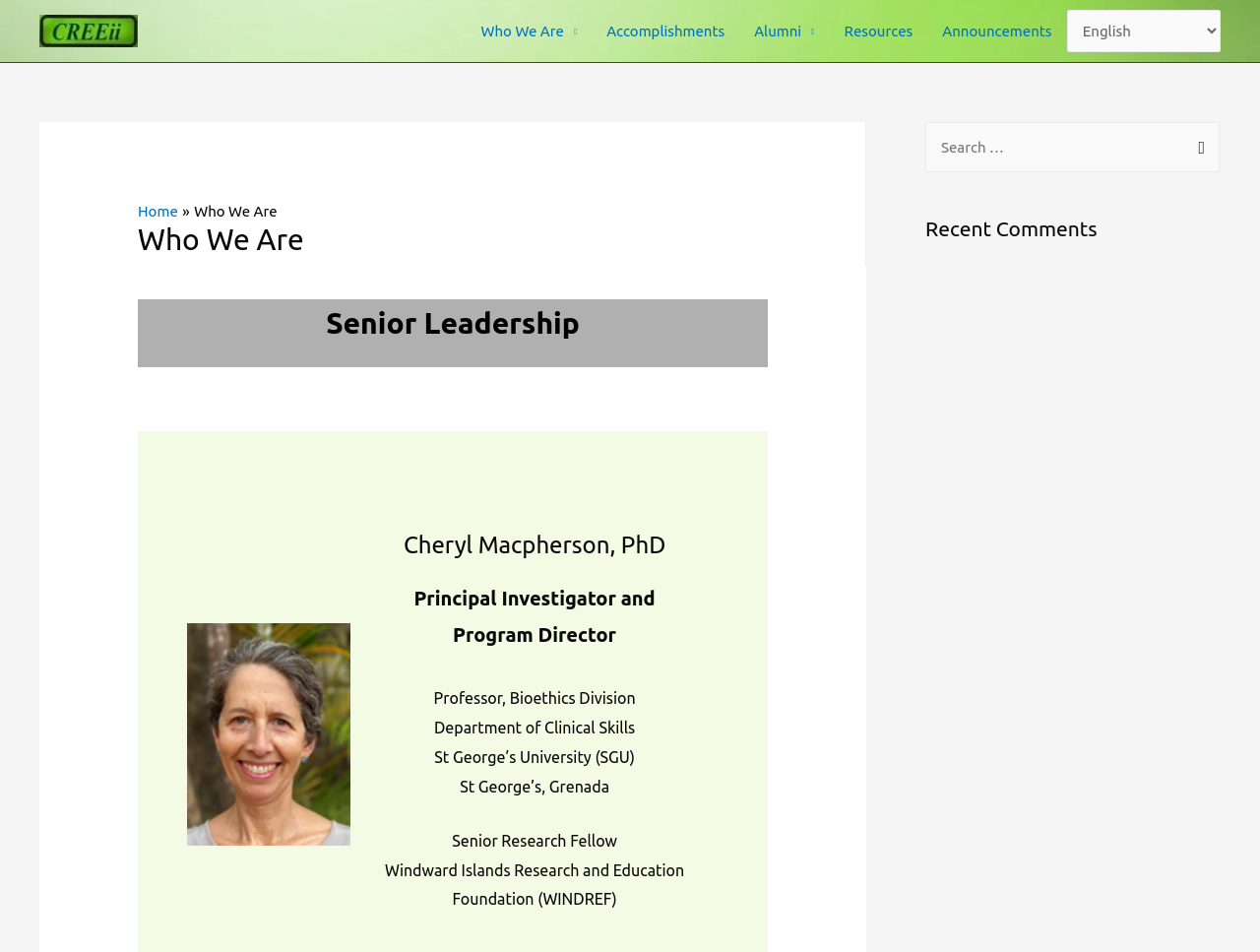What is the location of St George’s University?
Please answer the question with as much detail as possible using the screenshot.

I found the answer by looking at the description of Cheryl Macpherson, PhD. In the list of her affiliations, I found the mention of 'St George’s University (SGU)' followed by 'St George’s, Grenada'.